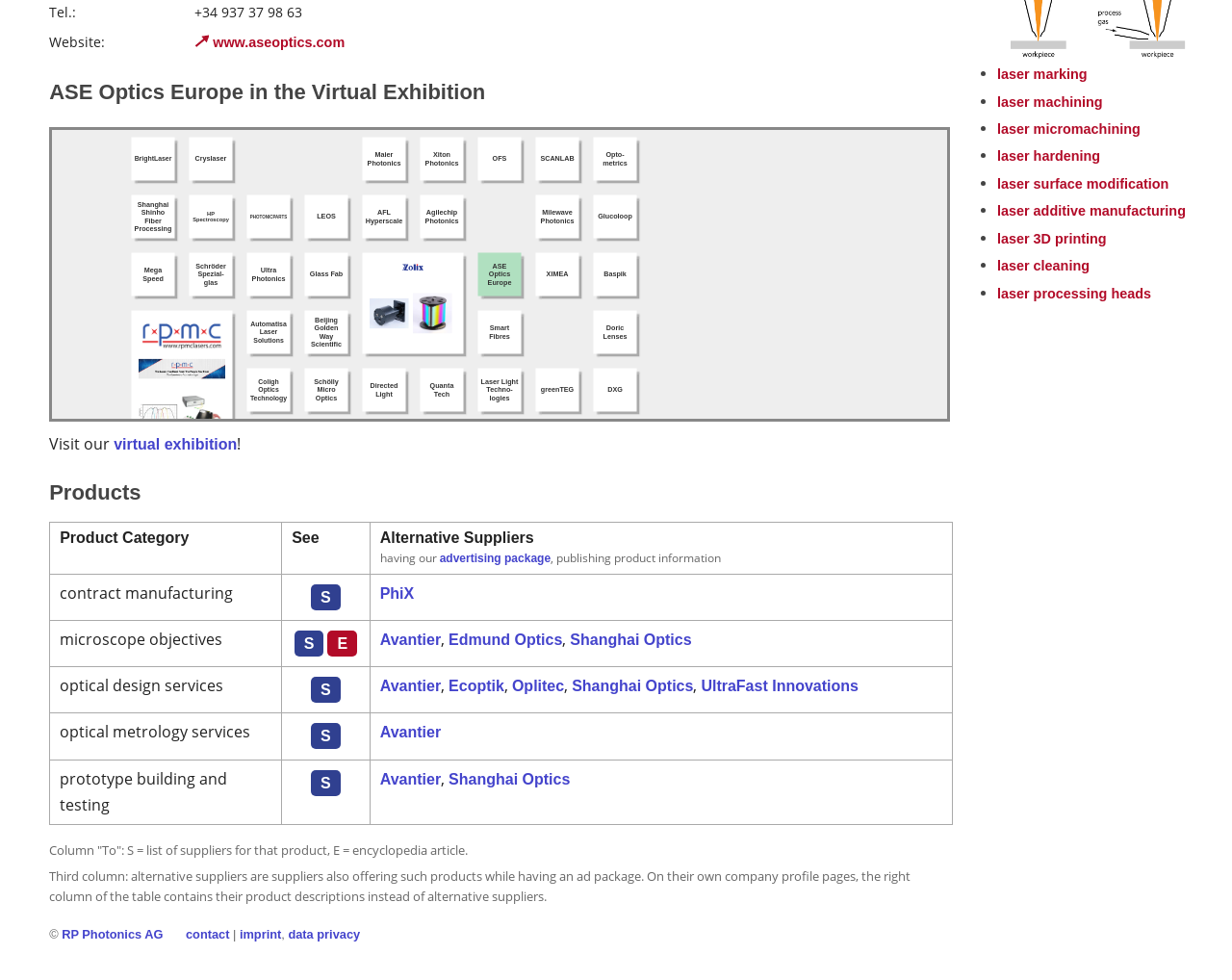Please find the bounding box coordinates in the format (top-left x, top-left y, bottom-right x, bottom-right y) for the given element description. Ensure the coordinates are floating point numbers between 0 and 1. Description: laser machining

[0.809, 0.096, 0.895, 0.112]